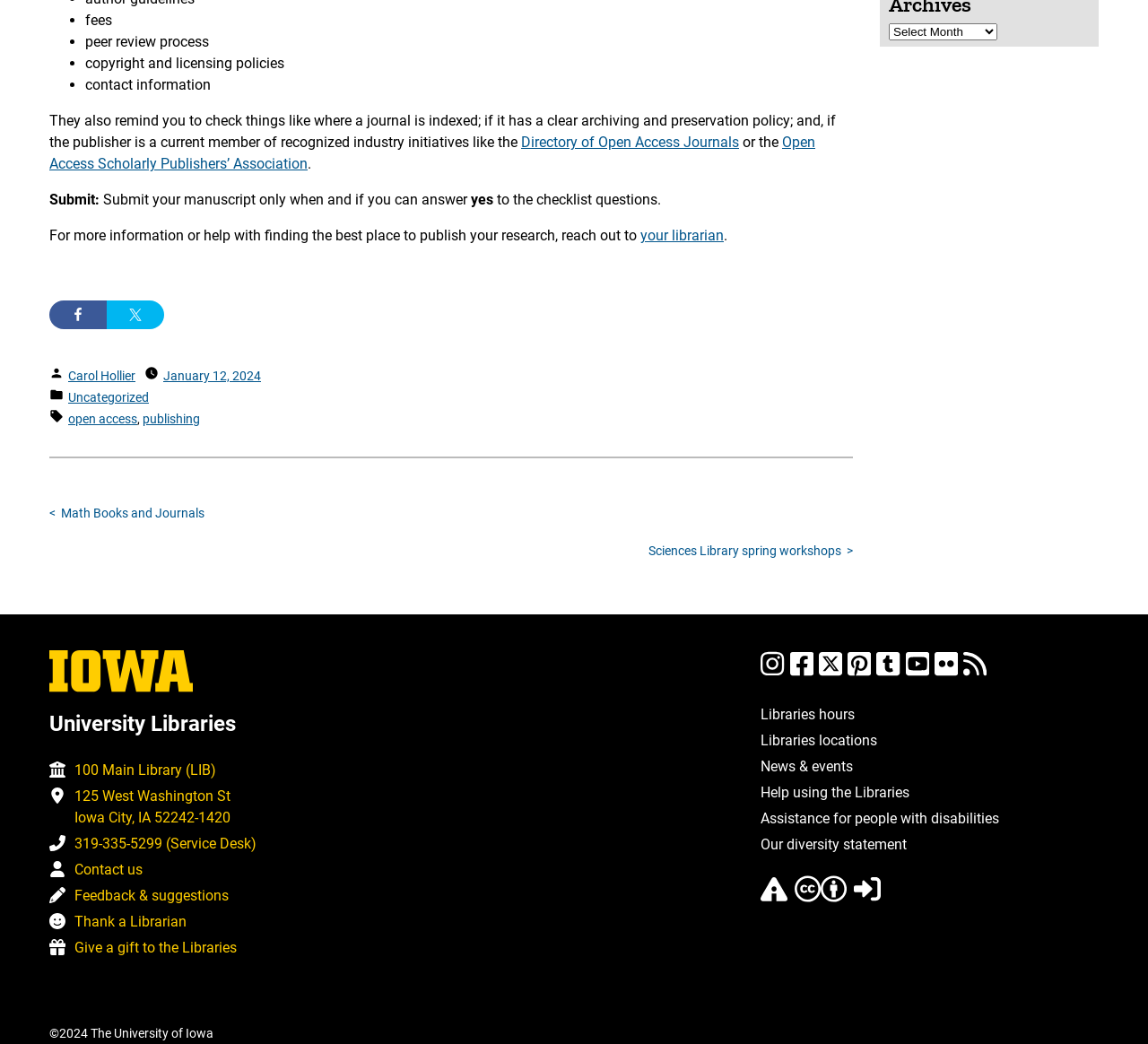Find and provide the bounding box coordinates for the UI element described here: "Creative CommonsCreative Commons - By". The coordinates should be given as four float numbers between 0 and 1: [left, top, right, bottom].

[0.692, 0.852, 0.738, 0.868]